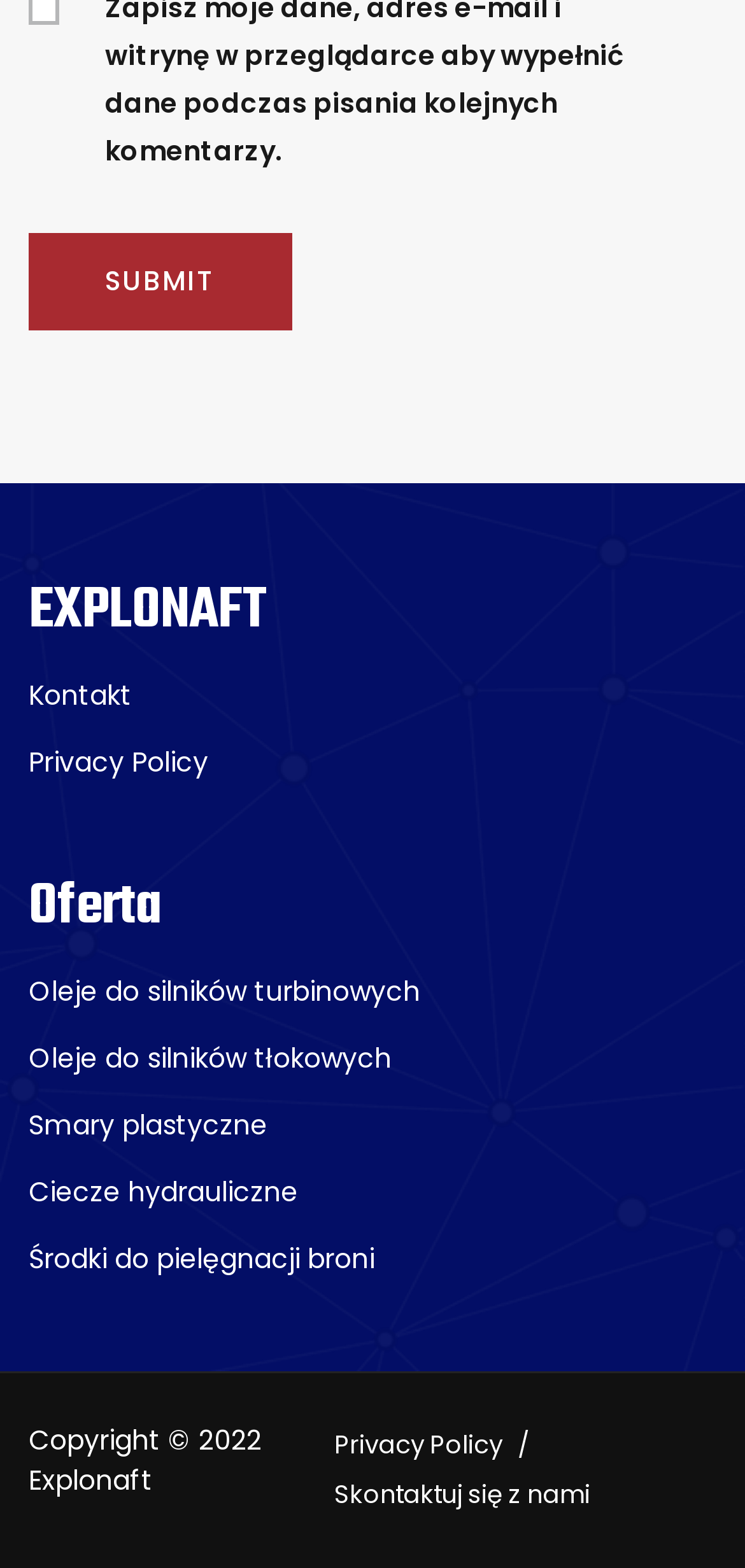Respond to the question below with a single word or phrase:
What is the last item in the list of products?

Środki do pielęgnacji broni